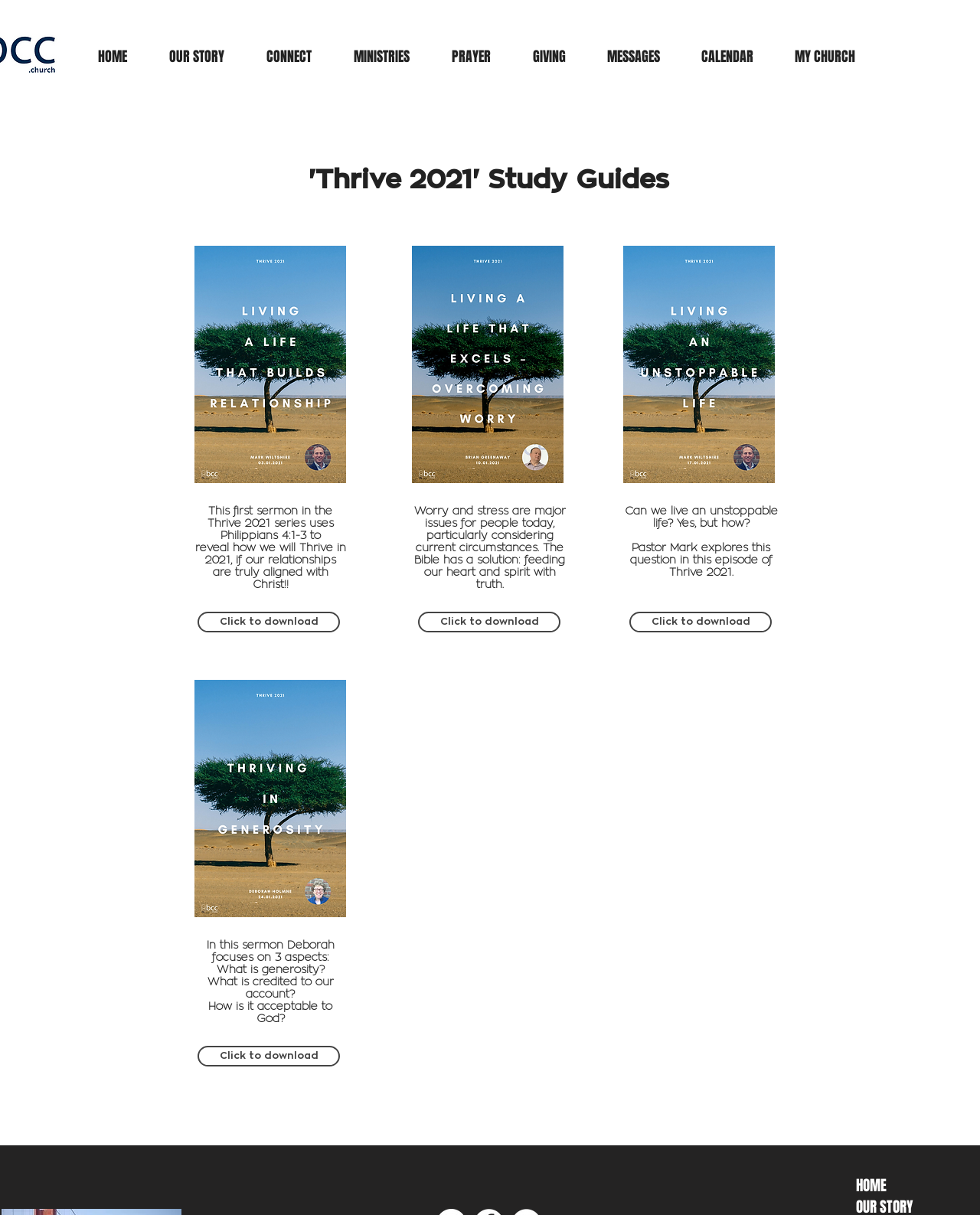Given the content of the image, can you provide a detailed answer to the question?
What is the format of the content on this webpage?

The content on this webpage is organized into individual sermon study guides, each consisting of an image, a brief description, and a download link. This format suggests that the webpage is designed to provide a collection of study guides for users to access and download.